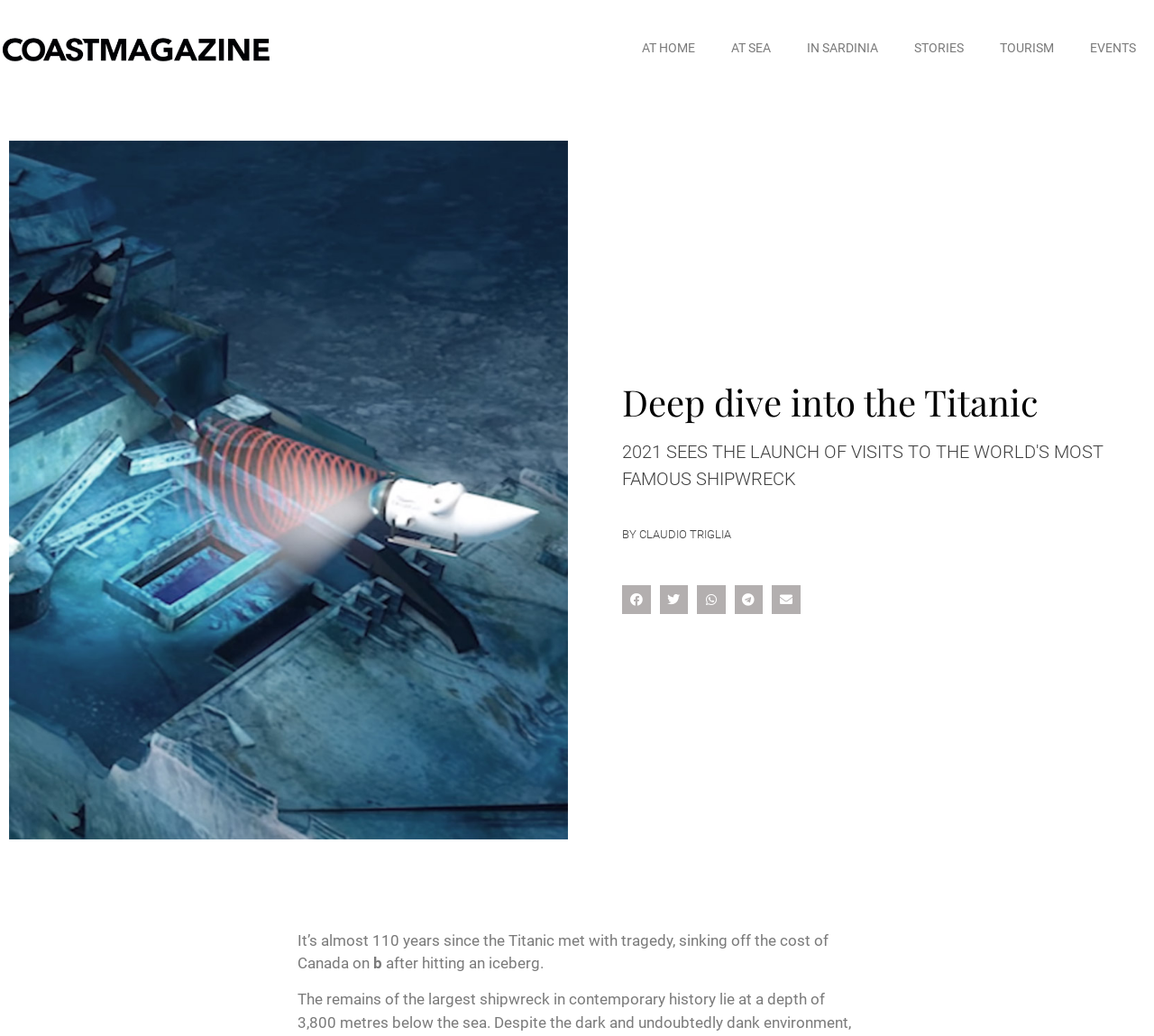Identify the bounding box coordinates for the element you need to click to achieve the following task: "Read the article by Claudio Triglia". The coordinates must be four float values ranging from 0 to 1, formatted as [left, top, right, bottom].

[0.539, 0.51, 1.0, 0.522]